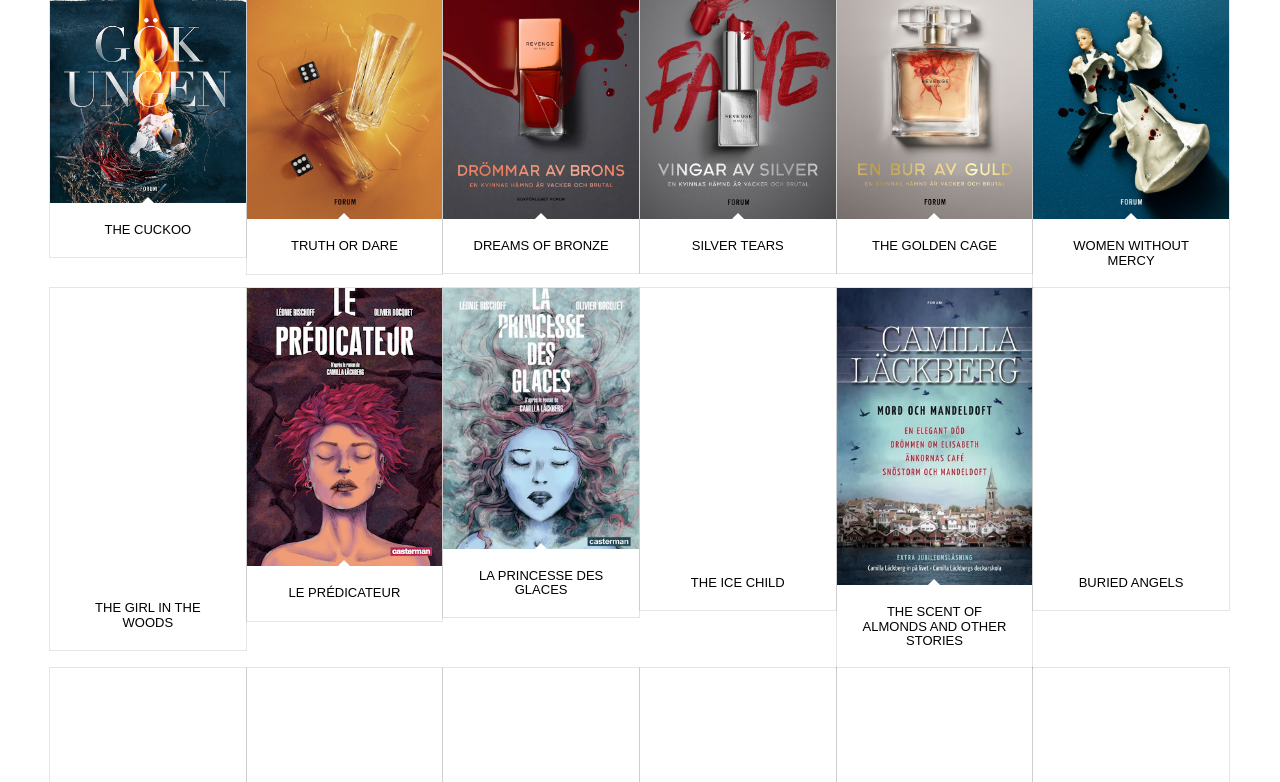Highlight the bounding box coordinates of the element you need to click to perform the following instruction: "Check out BURIED ANGELS."

[0.843, 0.735, 0.925, 0.754]